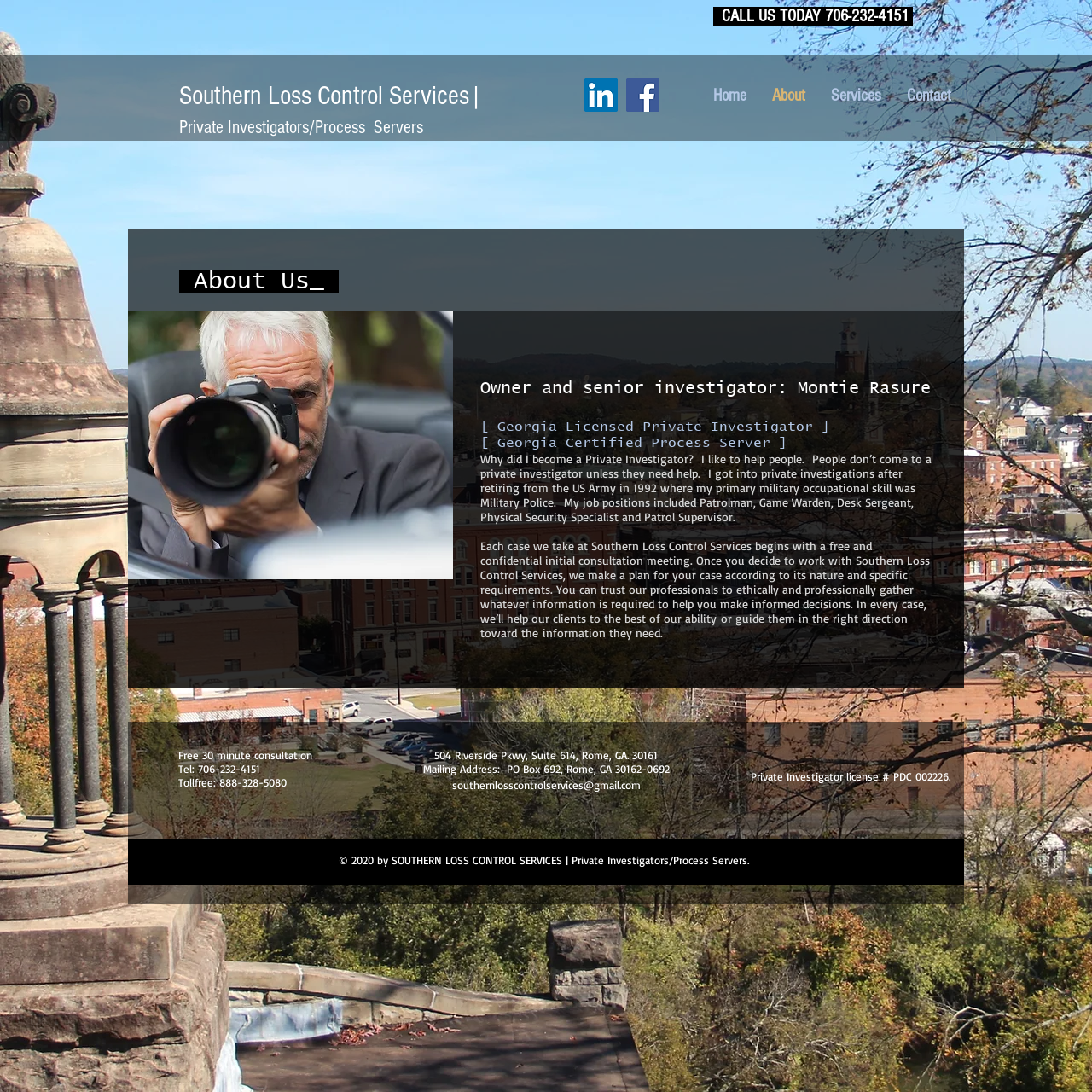Extract the primary headline from the webpage and present its text.

Southern Loss Control Services|